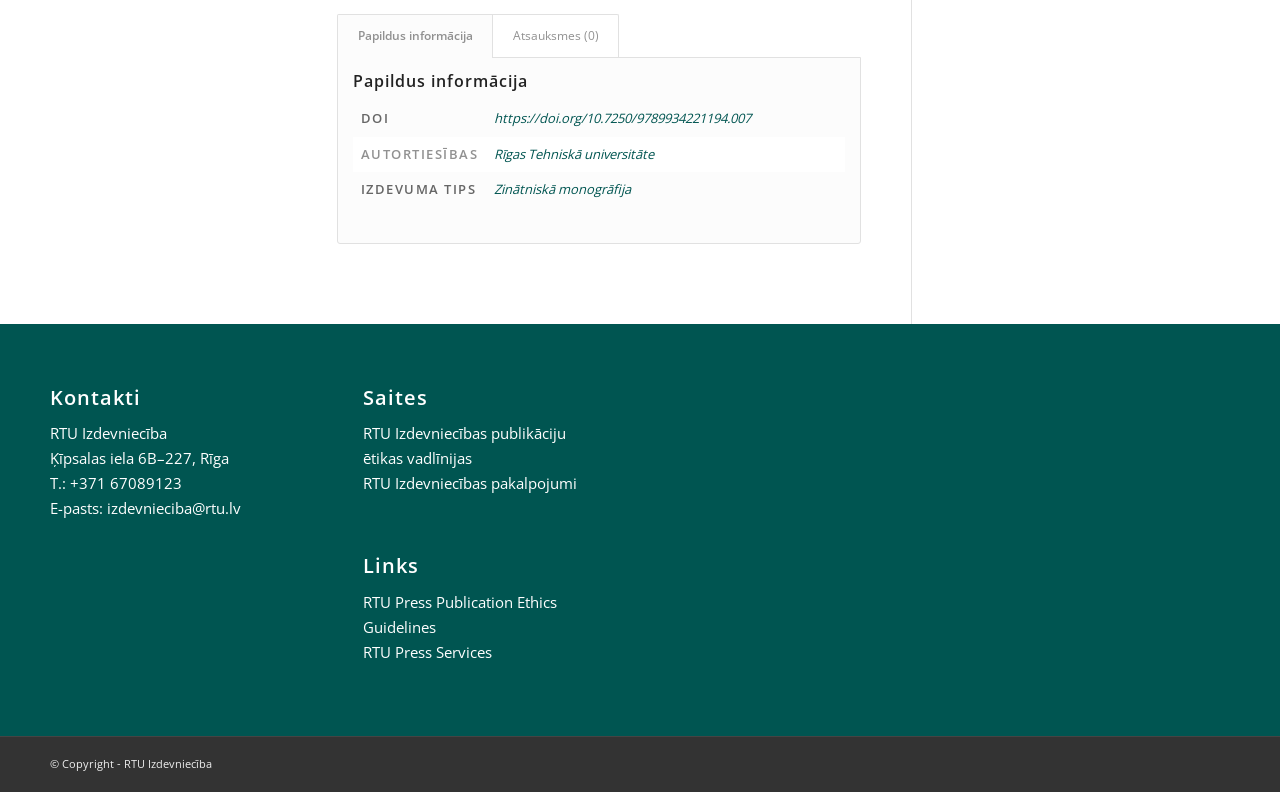Please identify the bounding box coordinates of the element's region that should be clicked to execute the following instruction: "Check the 'Kontakti' section". The bounding box coordinates must be four float numbers between 0 and 1, i.e., [left, top, right, bottom].

[0.039, 0.488, 0.228, 0.516]